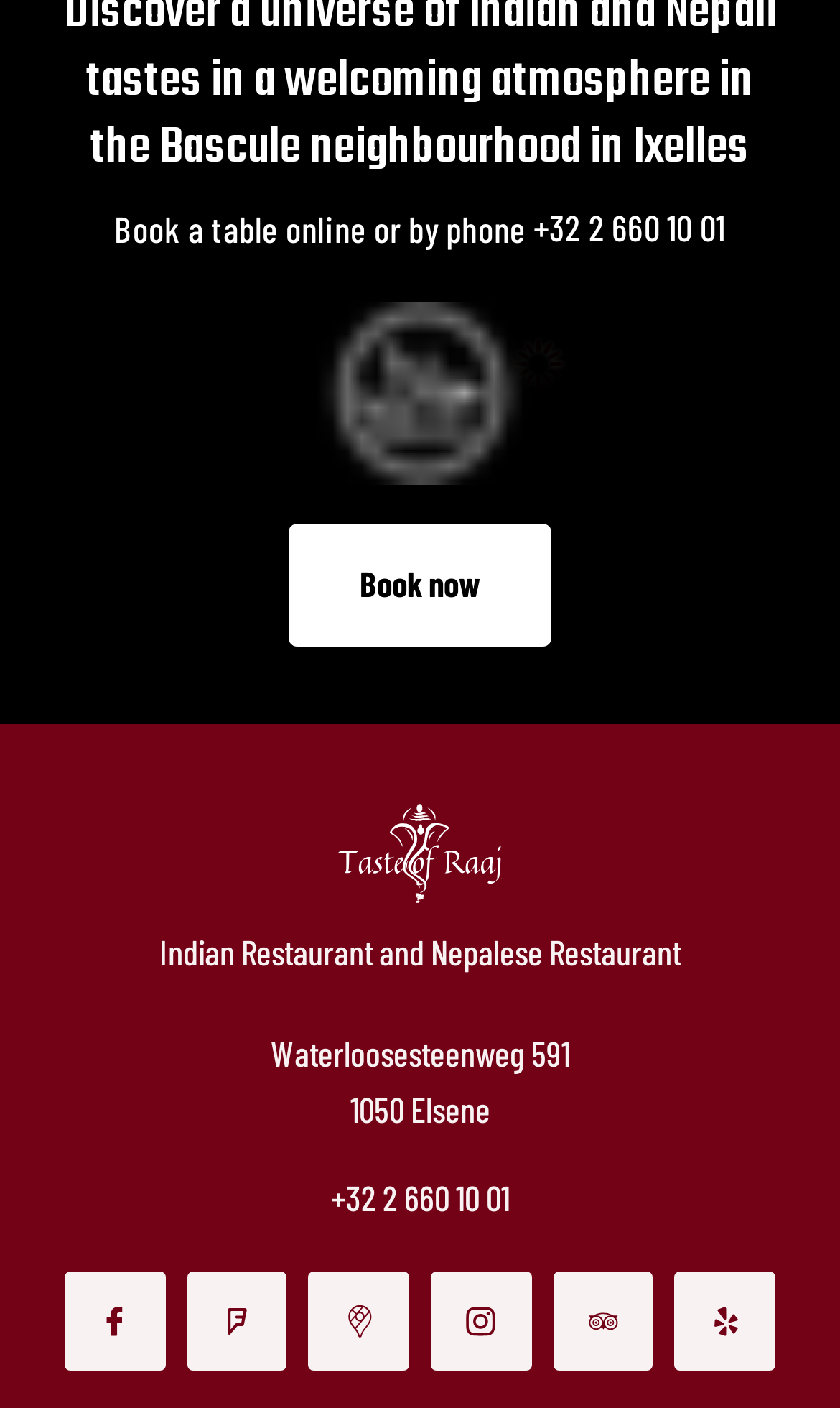Use a single word or phrase to answer the question:
What type of restaurant is Taste of Raaj?

Indian and Nepalese